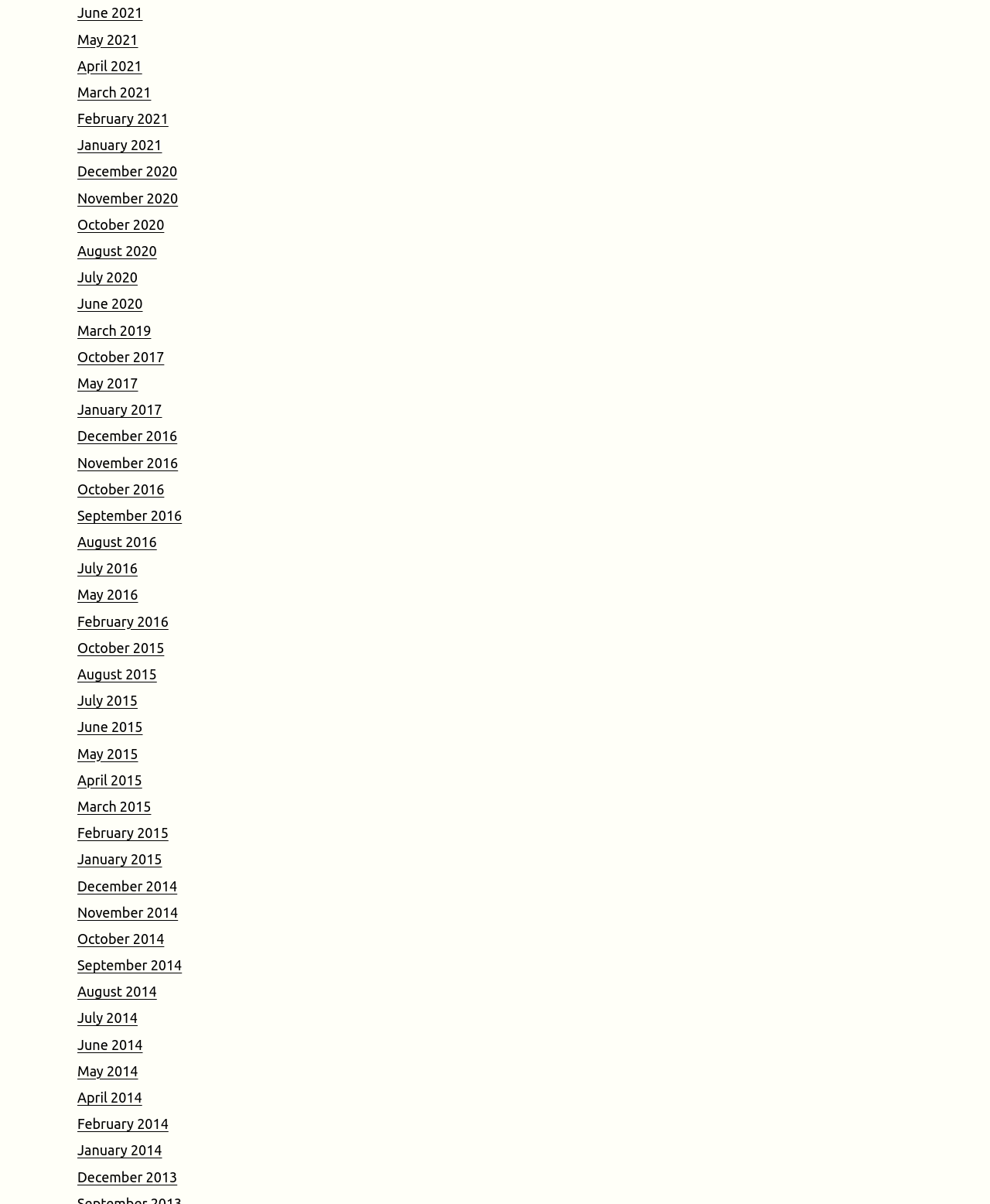What is the month listed immediately before August 2016?
Look at the screenshot and provide an in-depth answer.

I determined the month listed immediately before August 2016 by examining the links on the webpage. I found that the link 'July 2016' is listed immediately above the link 'August 2016', indicating that July 2016 is the month listed immediately before August 2016.